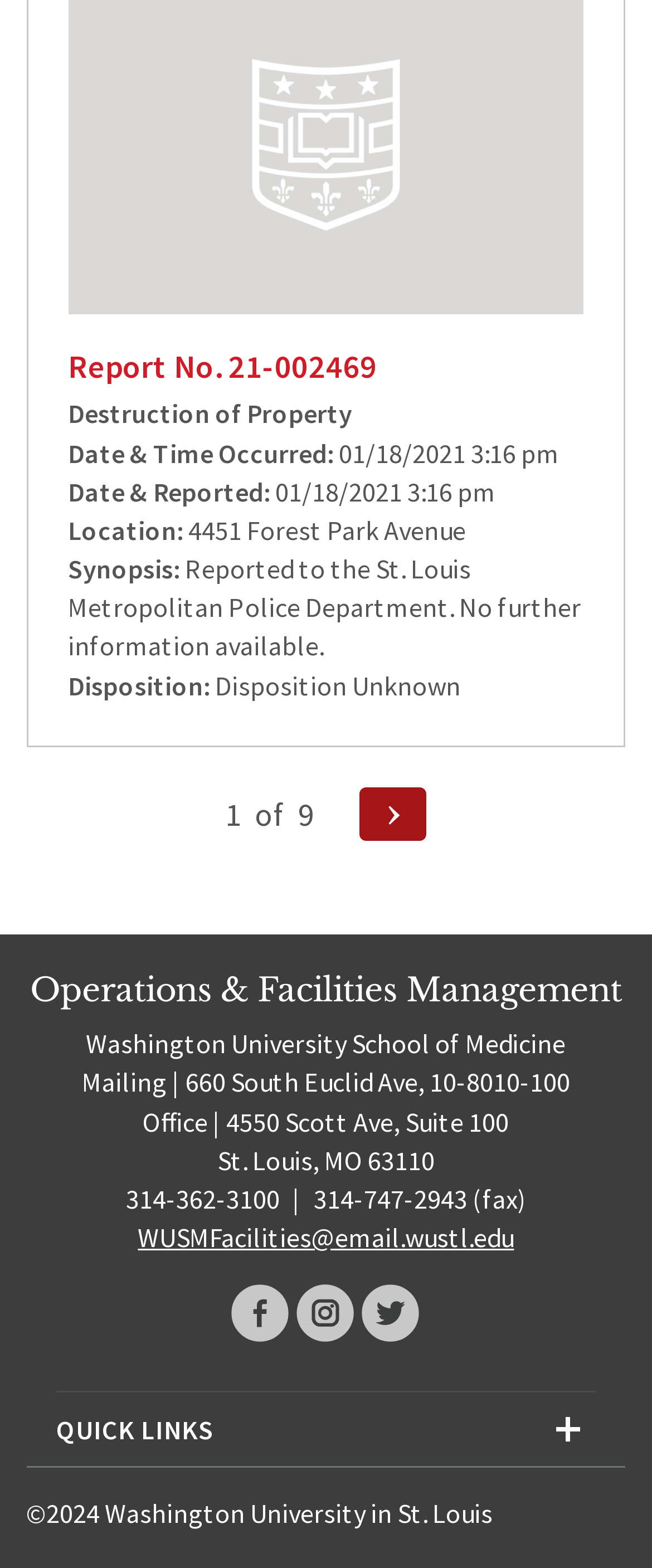Determine the bounding box coordinates for the HTML element mentioned in the following description: "Next Page". The coordinates should be a list of four floats ranging from 0 to 1, represented as [left, top, right, bottom].

[0.552, 0.502, 0.655, 0.536]